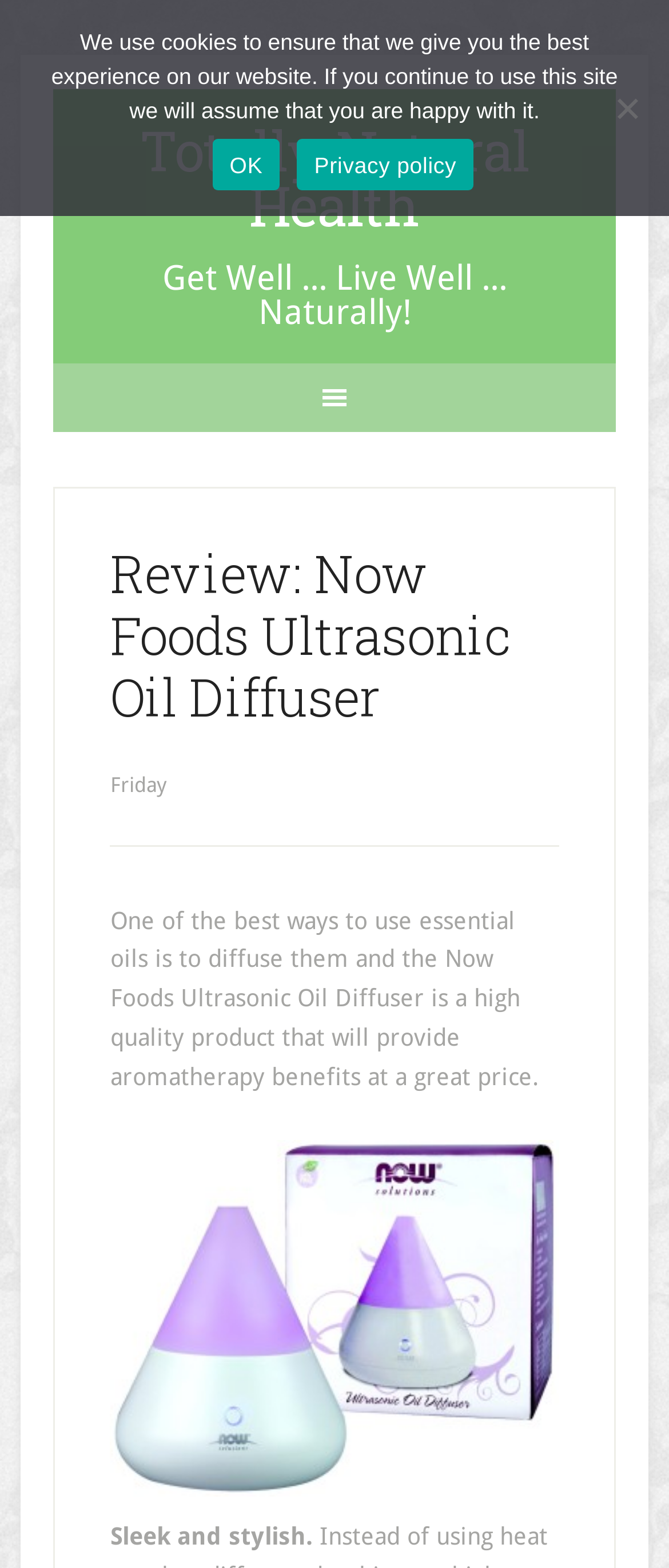What day was the review published?
From the details in the image, provide a complete and detailed answer to the question.

According to the webpage content, specifically the time element with the text 'Friday', it is clear that the review was published on a Friday.